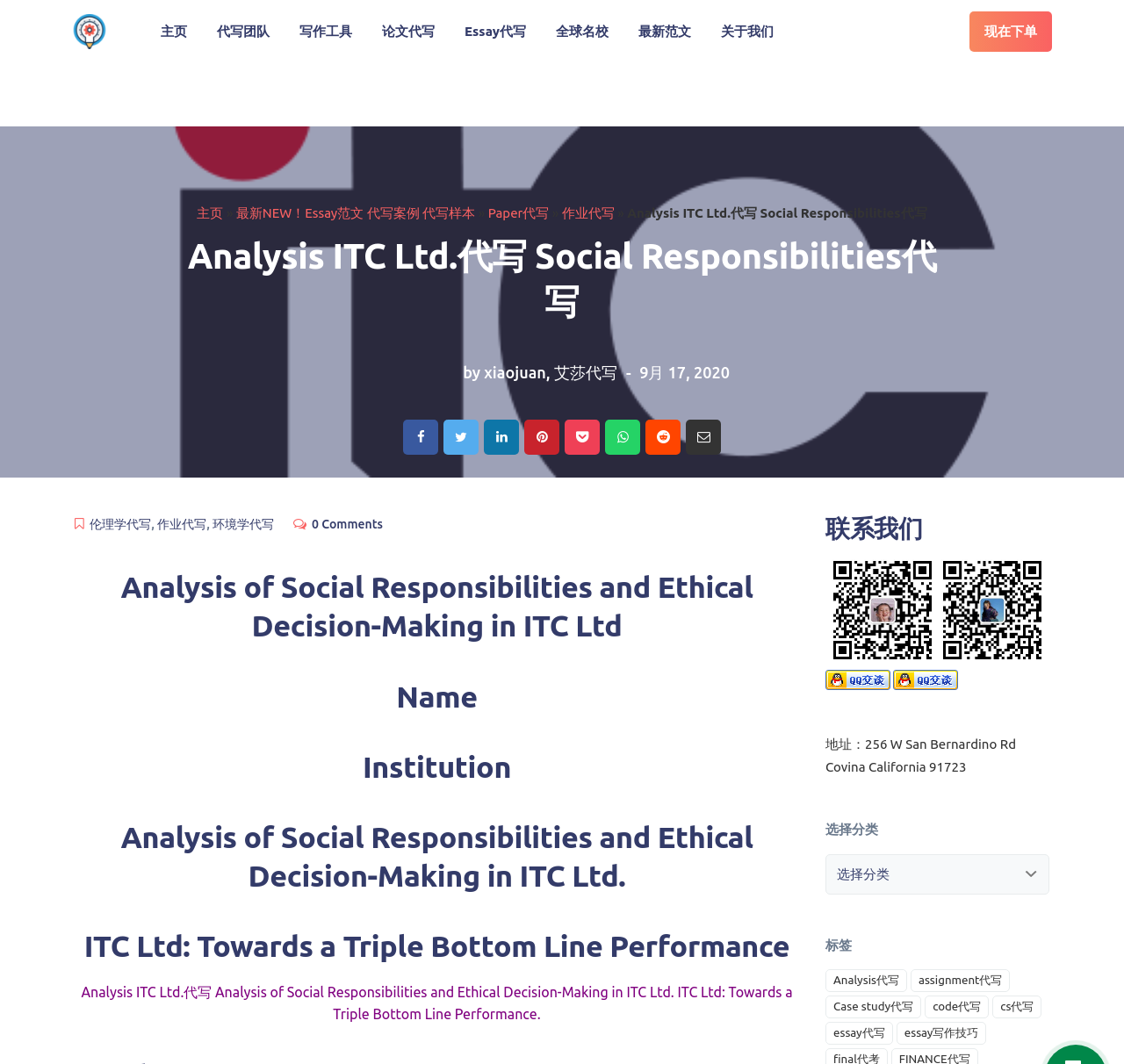Determine the bounding box of the UI element mentioned here: "Prayer". The coordinates must be in the format [left, top, right, bottom] with values ranging from 0 to 1.

None